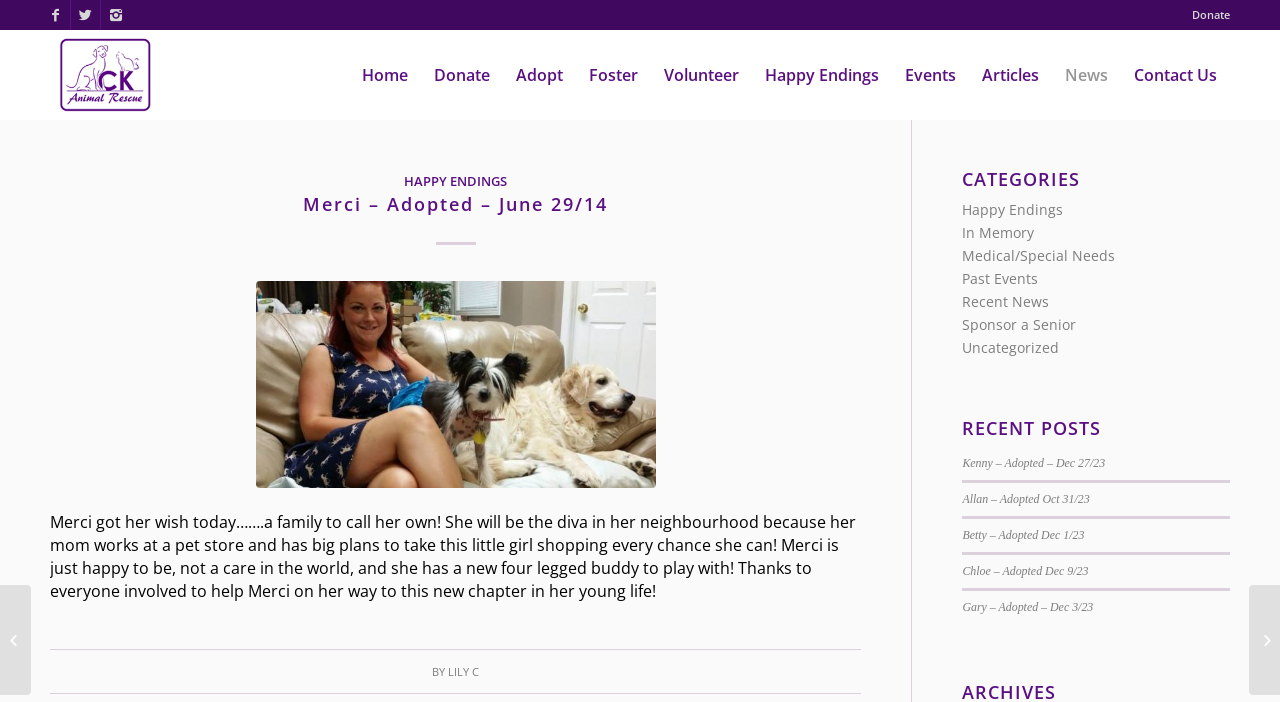Determine the bounding box coordinates for the UI element described. Format the coordinates as (top-left x, top-left y, bottom-right x, bottom-right y) and ensure all values are between 0 and 1. Element description: Happy Endings

[0.316, 0.246, 0.396, 0.271]